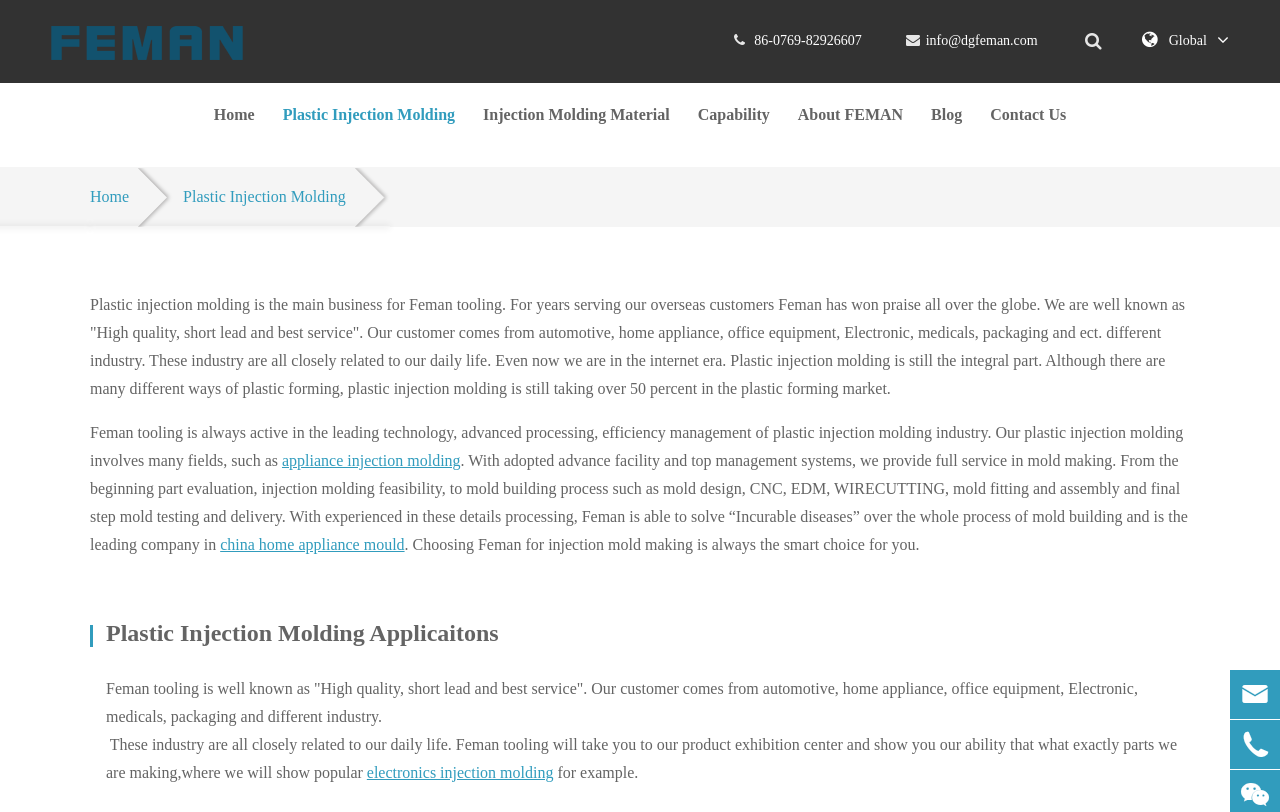Please provide a comprehensive response to the question below by analyzing the image: 
What is the phone number?

I found the phone number by looking at the top-right corner of the webpage, where there is a static text element with the phone number '86-0769-82926607'.